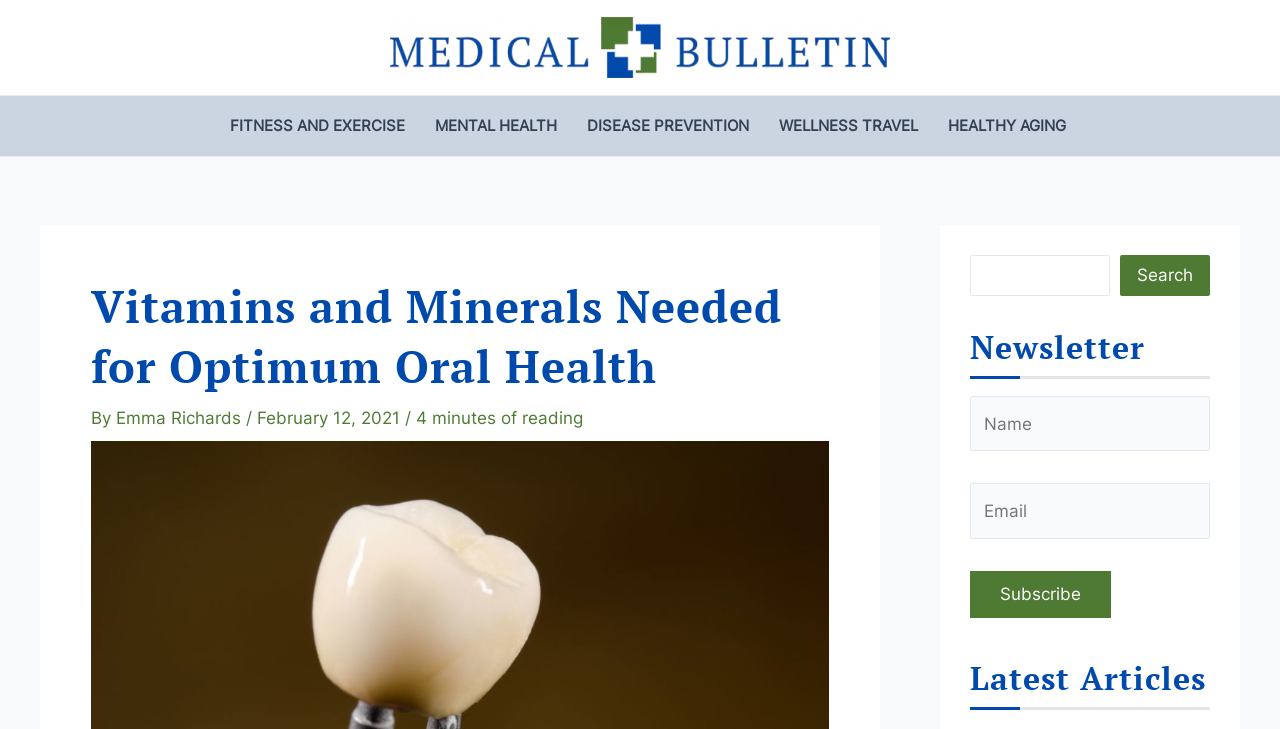Find the bounding box coordinates of the clickable area that will achieve the following instruction: "Search for articles".

[0.758, 0.35, 0.945, 0.406]